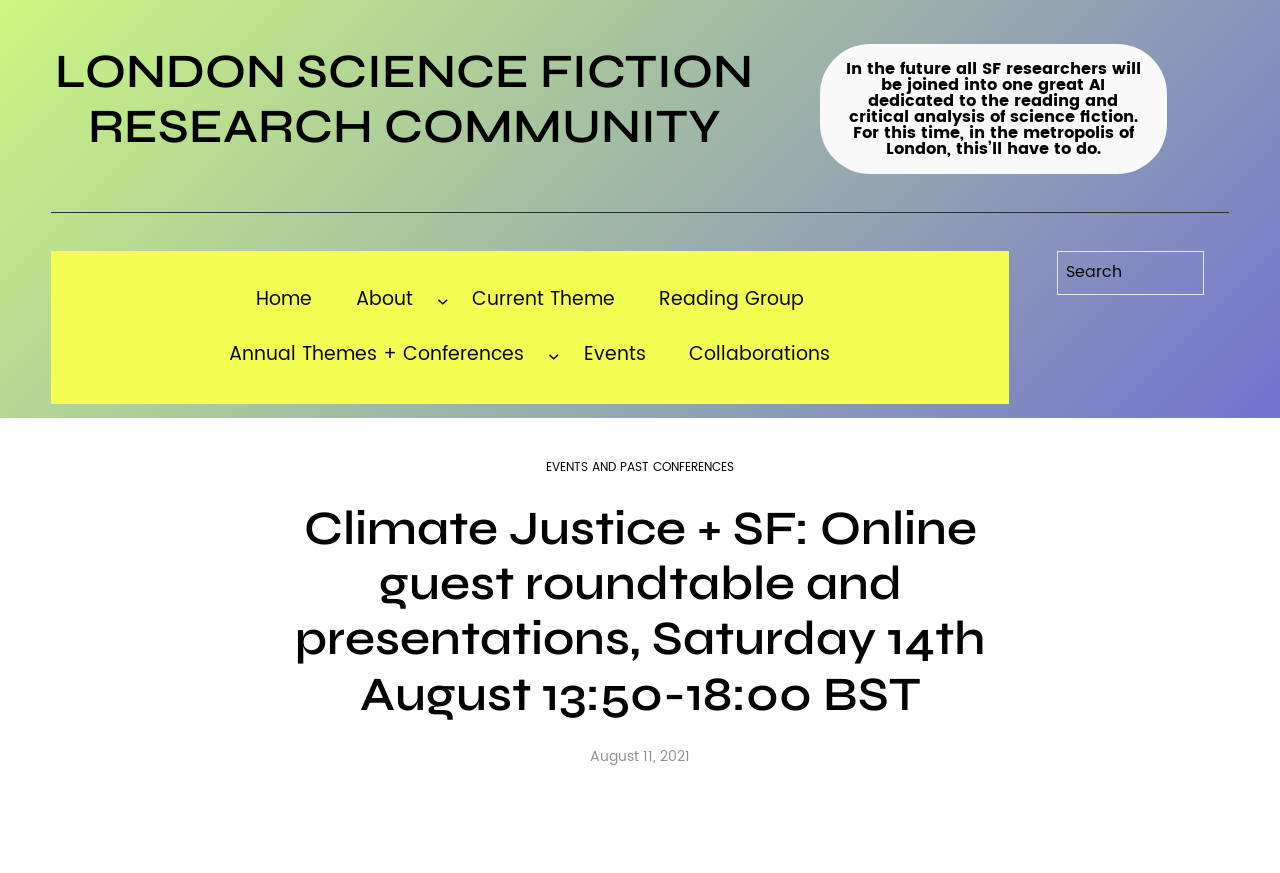Identify the bounding box of the UI element described as follows: "About". Provide the coordinates as four float numbers in the range of 0 to 1 [left, top, right, bottom].

[0.263, 0.315, 0.337, 0.372]